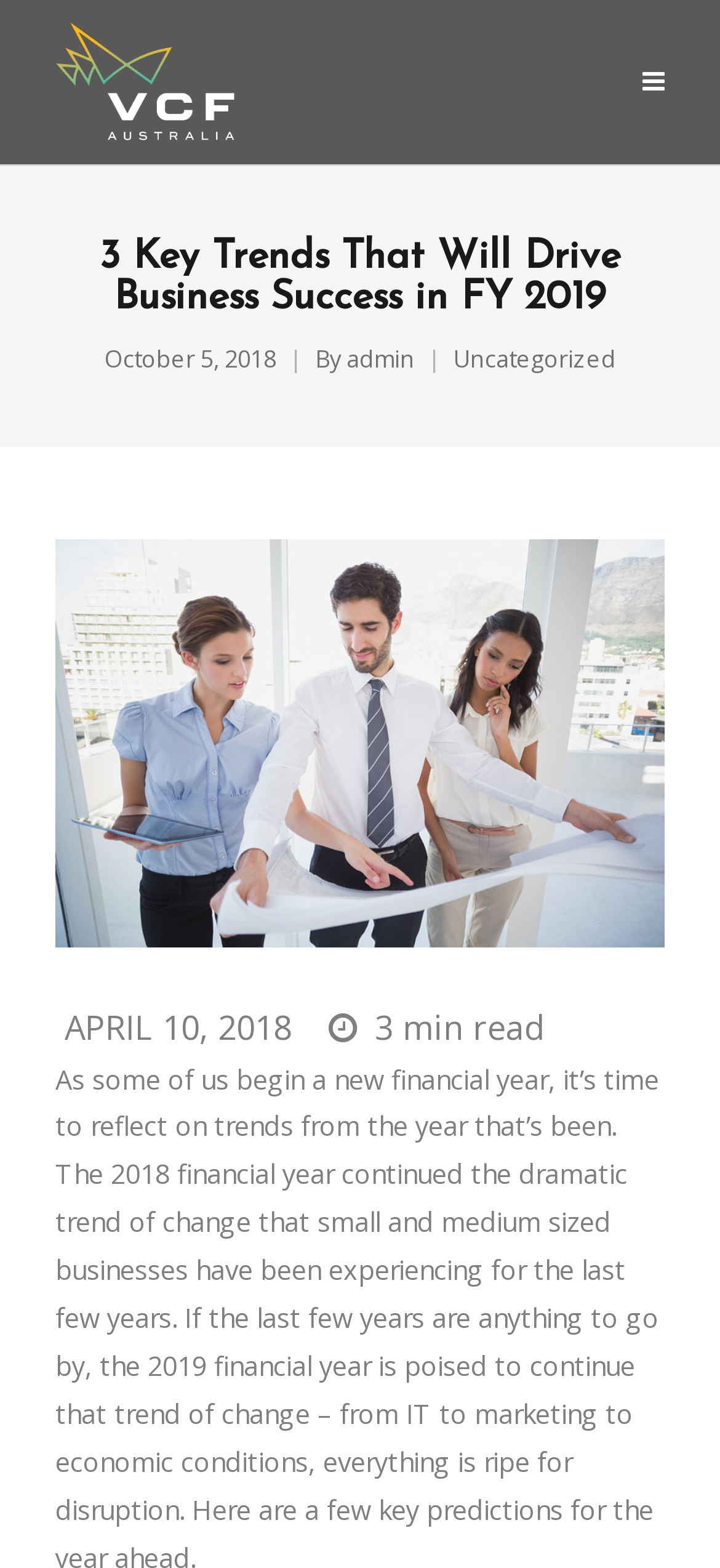Use a single word or phrase to respond to the question:
Is there a related article?

Yes